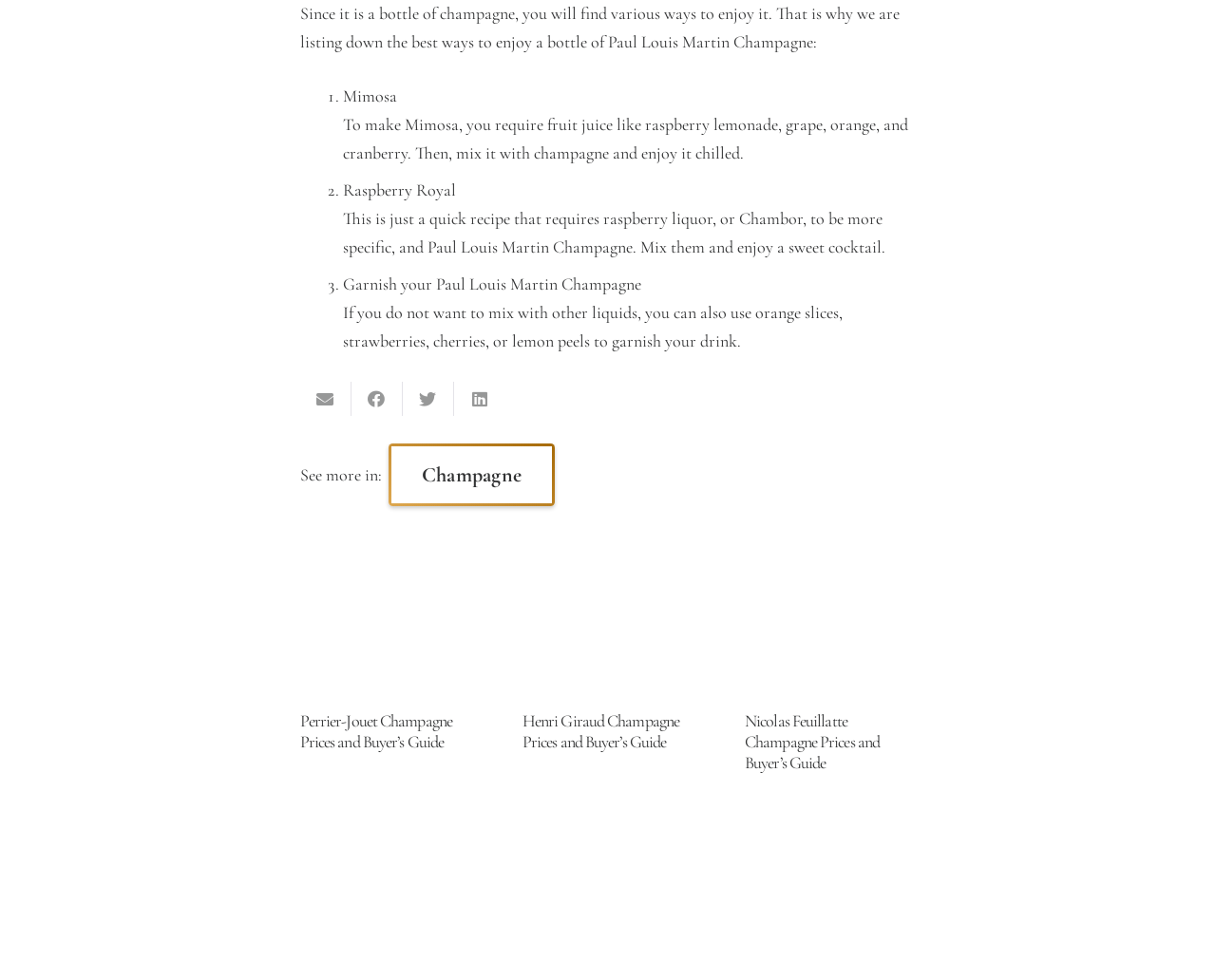Locate the bounding box coordinates of the clickable part needed for the task: "Click Perrier-Jouet Champagne Prices and Buyer’s Guide".

[0.247, 0.547, 0.387, 0.568]